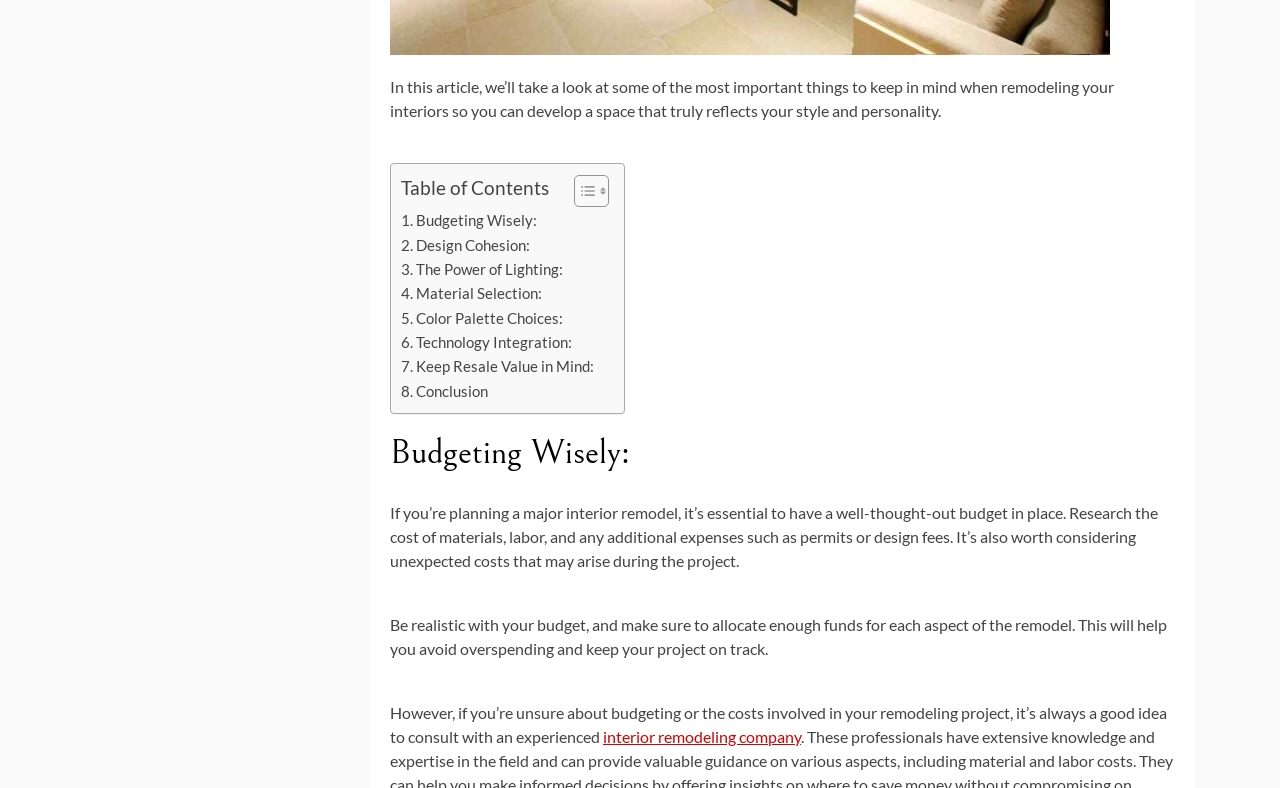Indicate the bounding box coordinates of the element that must be clicked to execute the instruction: "Check the company's address". The coordinates should be given as four float numbers between 0 and 1, i.e., [left, top, right, bottom].

None